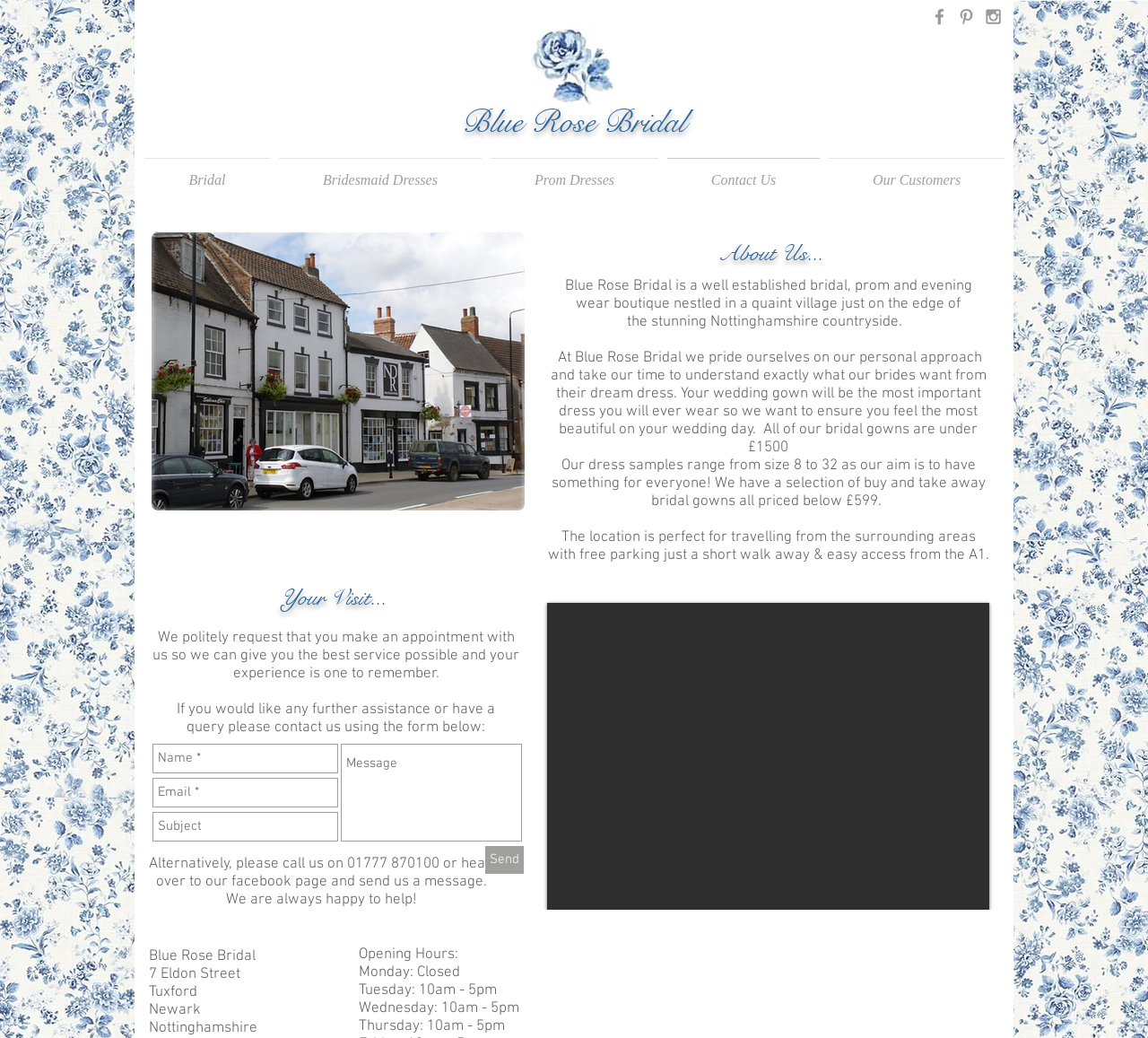Find the bounding box coordinates for the element that must be clicked to complete the instruction: "Navigate to Bridal". The coordinates should be four float numbers between 0 and 1, indicated as [left, top, right, bottom].

[0.126, 0.152, 0.239, 0.195]